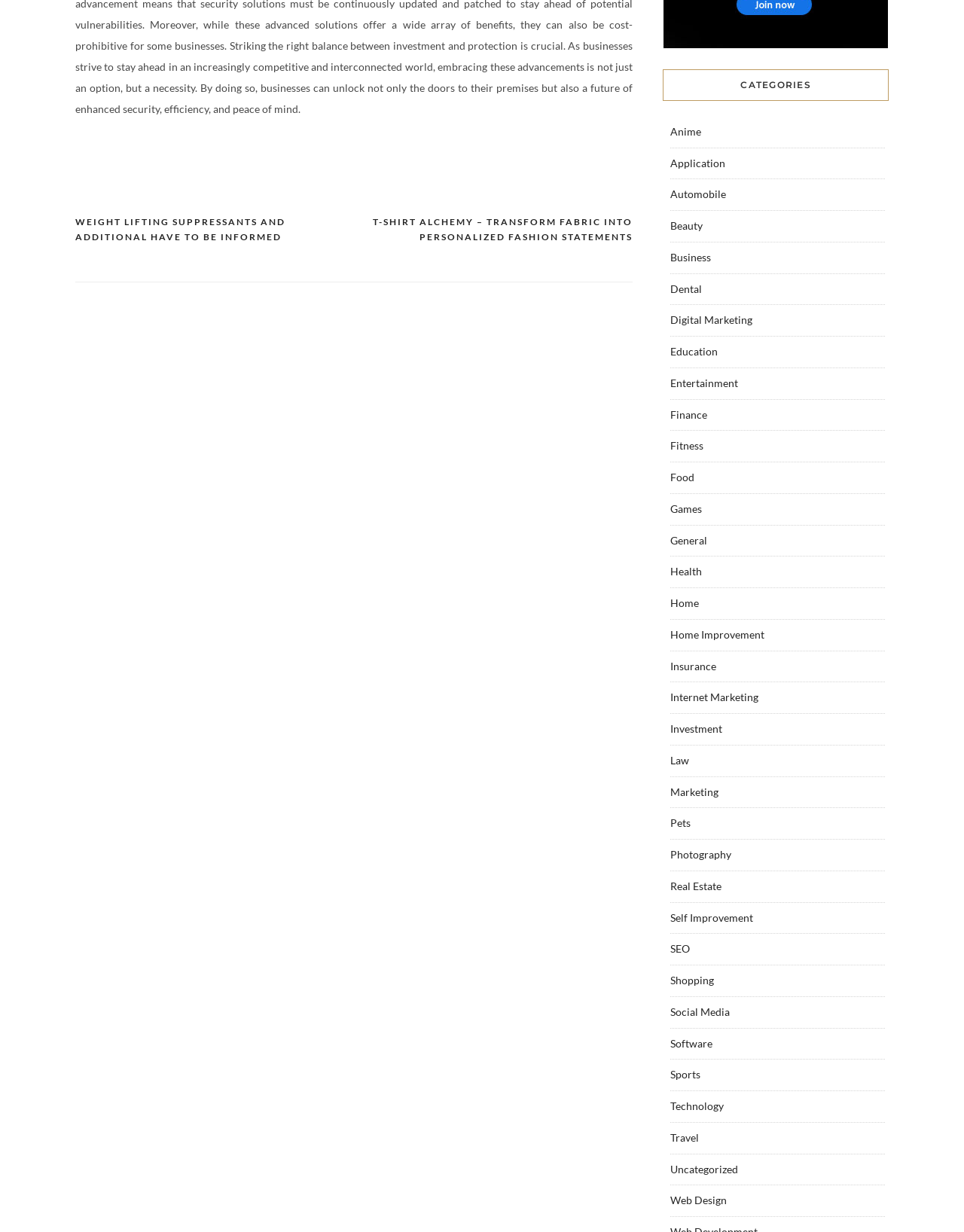Please identify the bounding box coordinates of the element that needs to be clicked to execute the following command: "Click on 'Mastering the Declaration in Rummy: Paving Your Path to Triumph'". Provide the bounding box using four float numbers between 0 and 1, formatted as [left, top, right, bottom].

None